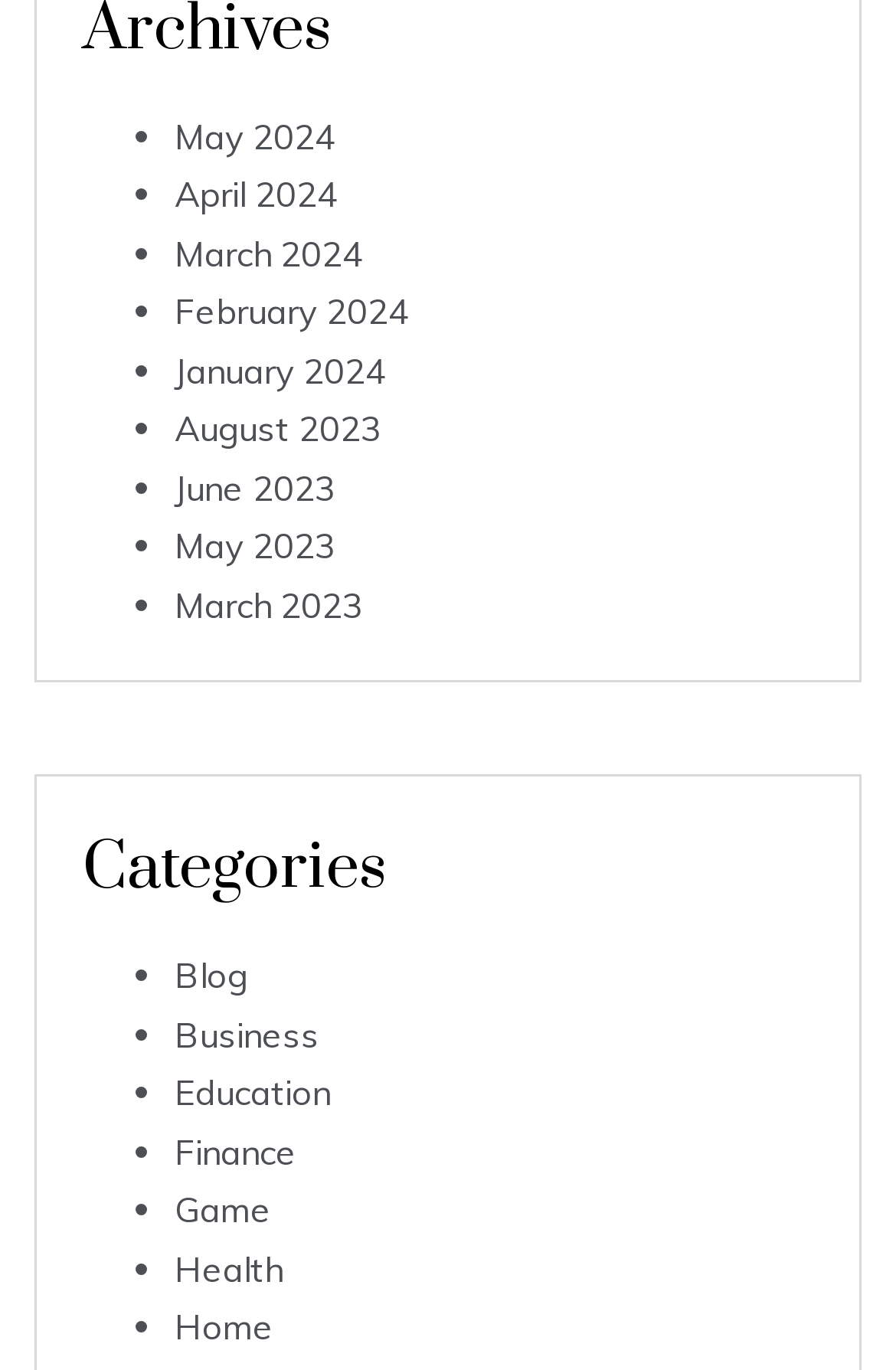What are the months listed in the first section?
From the image, respond using a single word or phrase.

May 2024 to August 2023